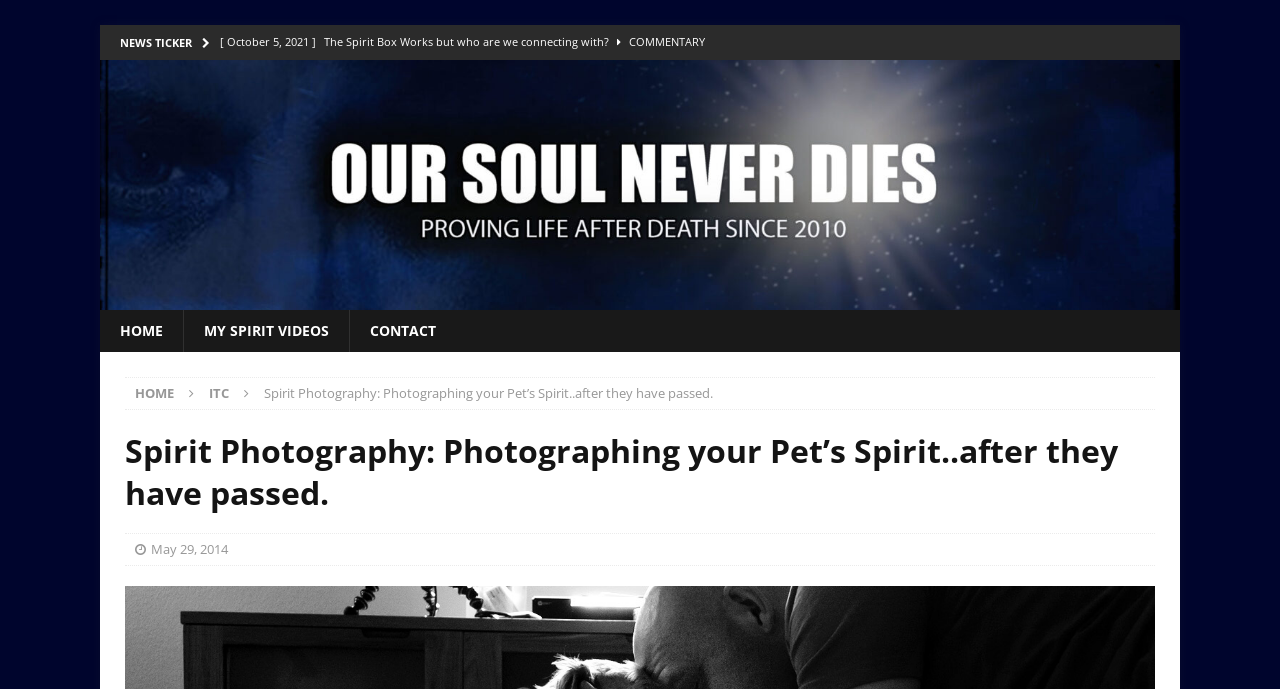Using the element description: "title="Huff Paranormal"", determine the bounding box coordinates for the specified UI element. The coordinates should be four float numbers between 0 and 1, [left, top, right, bottom].

[0.078, 0.419, 0.922, 0.446]